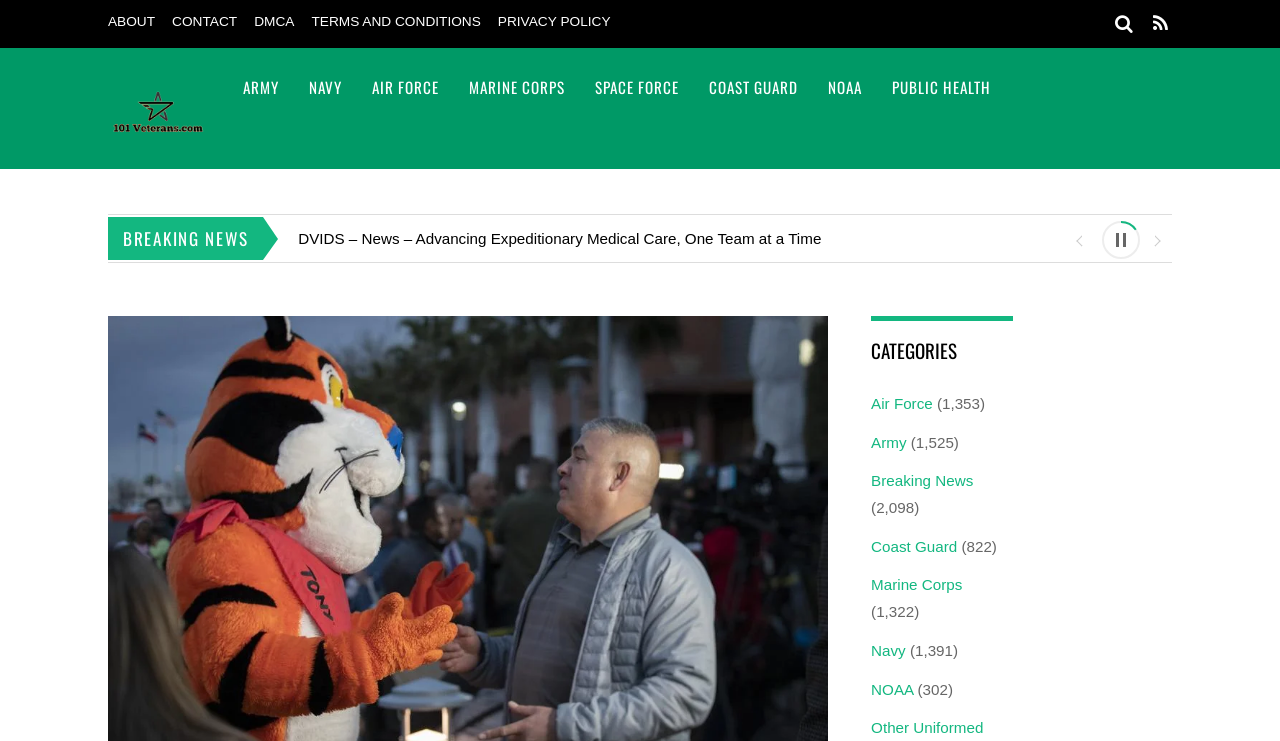Locate the bounding box coordinates of the item that should be clicked to fulfill the instruction: "Search for something".

[0.879, 0.018, 0.887, 0.054]